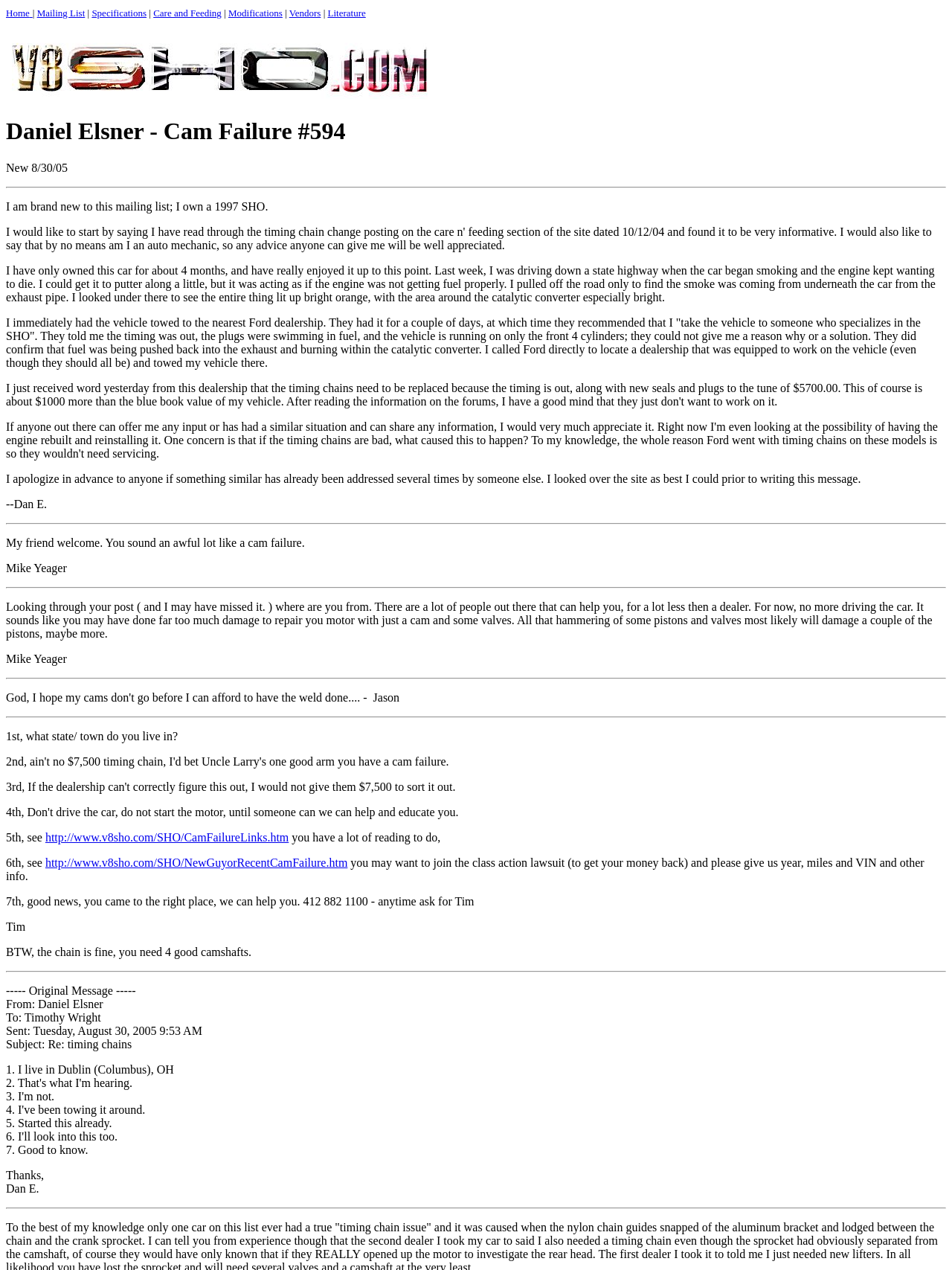What is the problem with the car's engine?
Please respond to the question with a detailed and well-explained answer.

The problem with the car's engine is mentioned as 'cam failure' which is causing the engine to run on only four cylinders and producing smoke from the exhaust pipe.